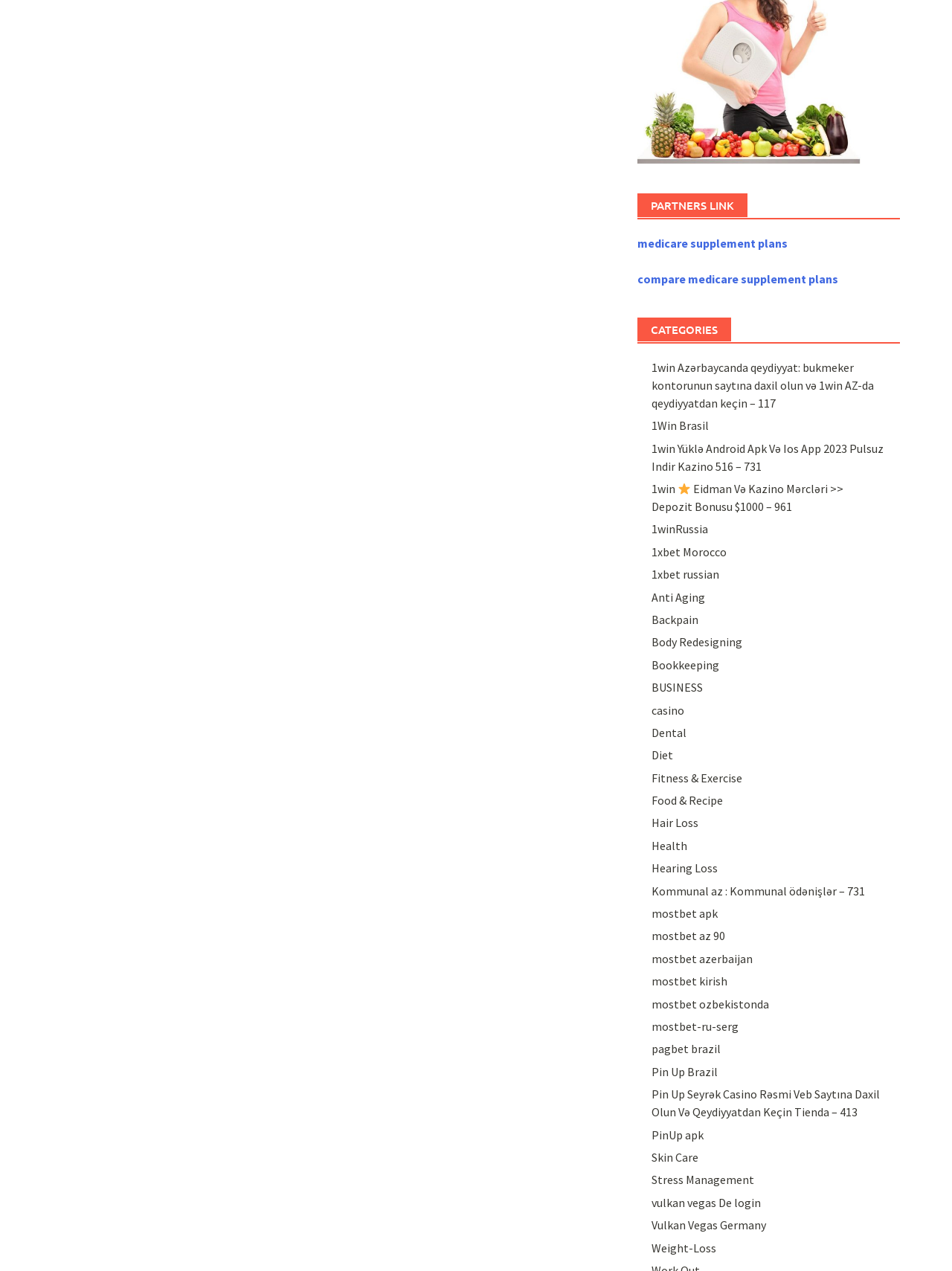Locate the bounding box coordinates of the clickable element to fulfill the following instruction: "Explore 'Fitness & Exercise'". Provide the coordinates as four float numbers between 0 and 1 in the format [left, top, right, bottom].

[0.684, 0.606, 0.78, 0.618]